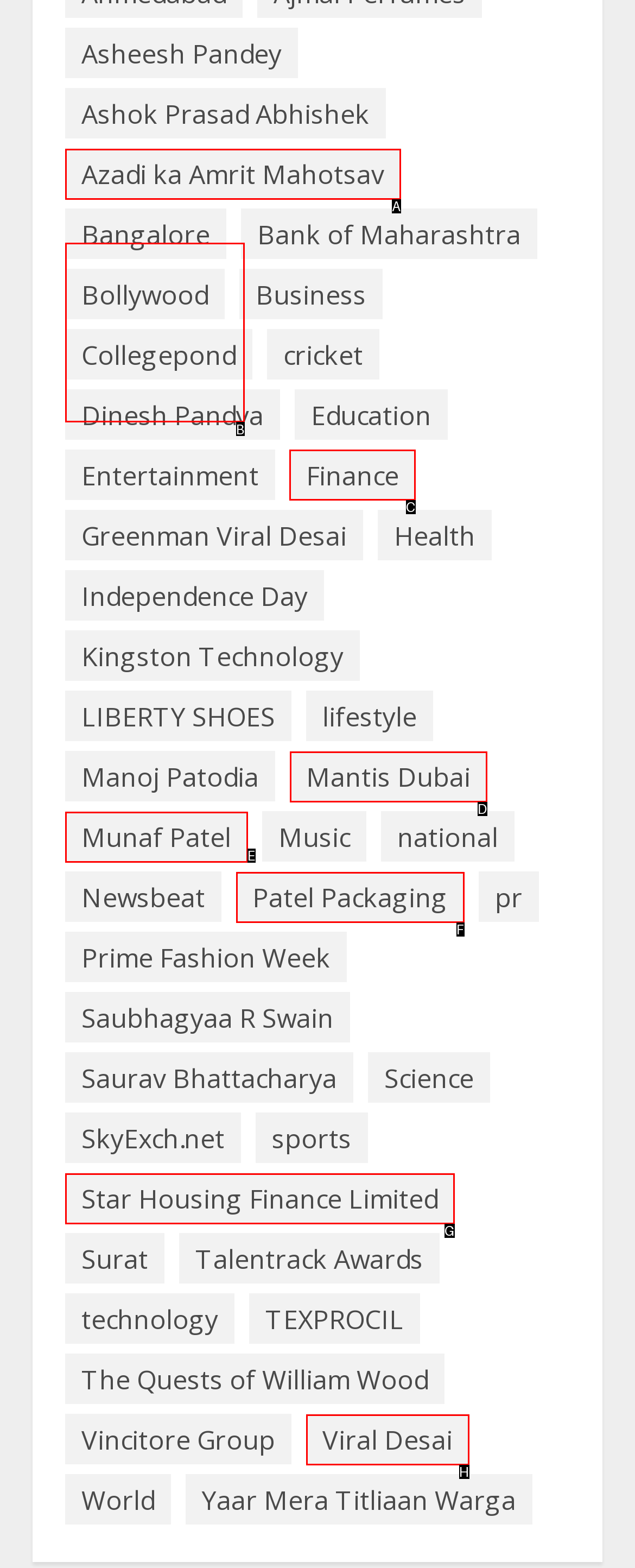Which HTML element should be clicked to fulfill the following task: Read news about Finance?
Reply with the letter of the appropriate option from the choices given.

C